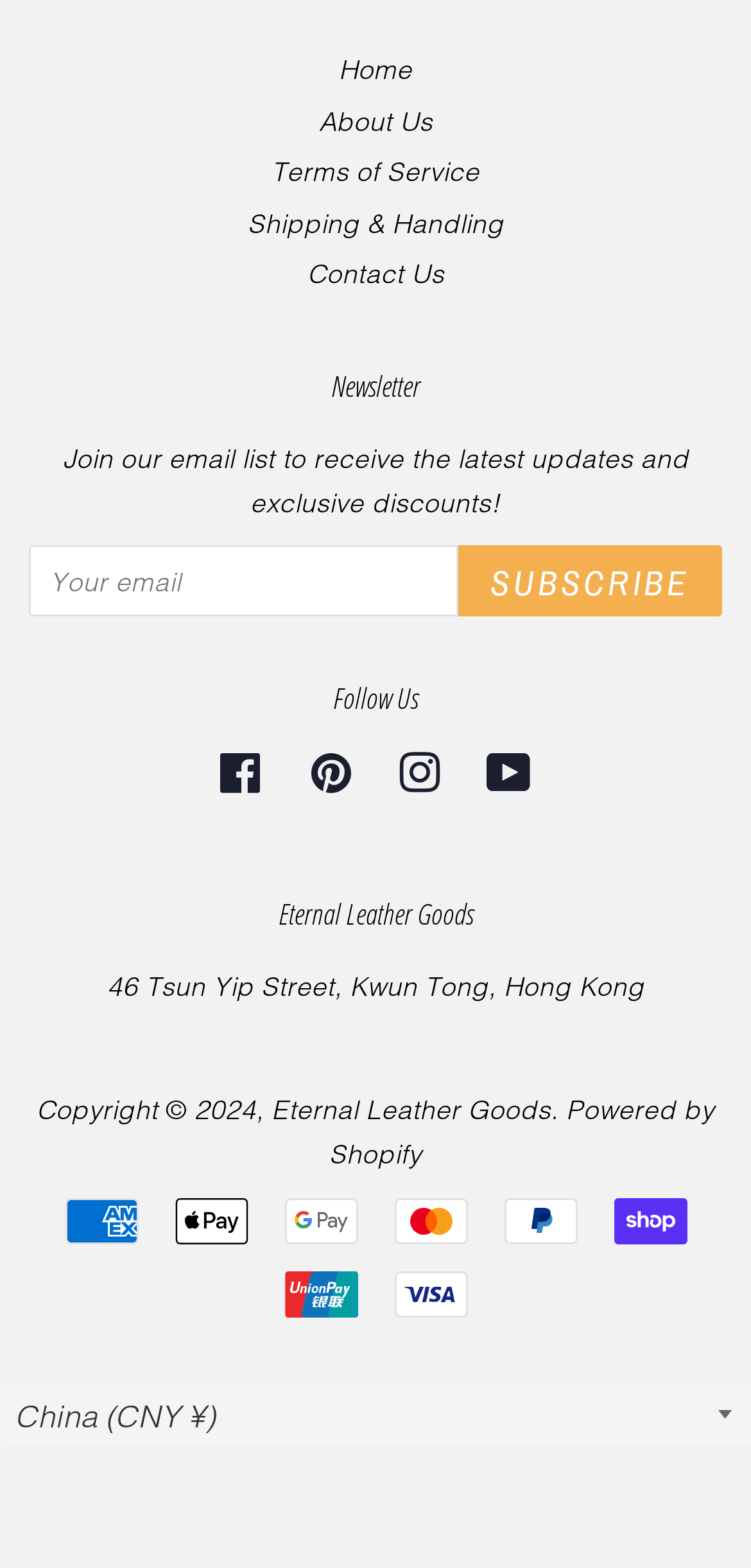Determine the bounding box coordinates of the clickable region to execute the instruction: "View terms of service". The coordinates should be four float numbers between 0 and 1, denoted as [left, top, right, bottom].

[0.362, 0.099, 0.638, 0.121]